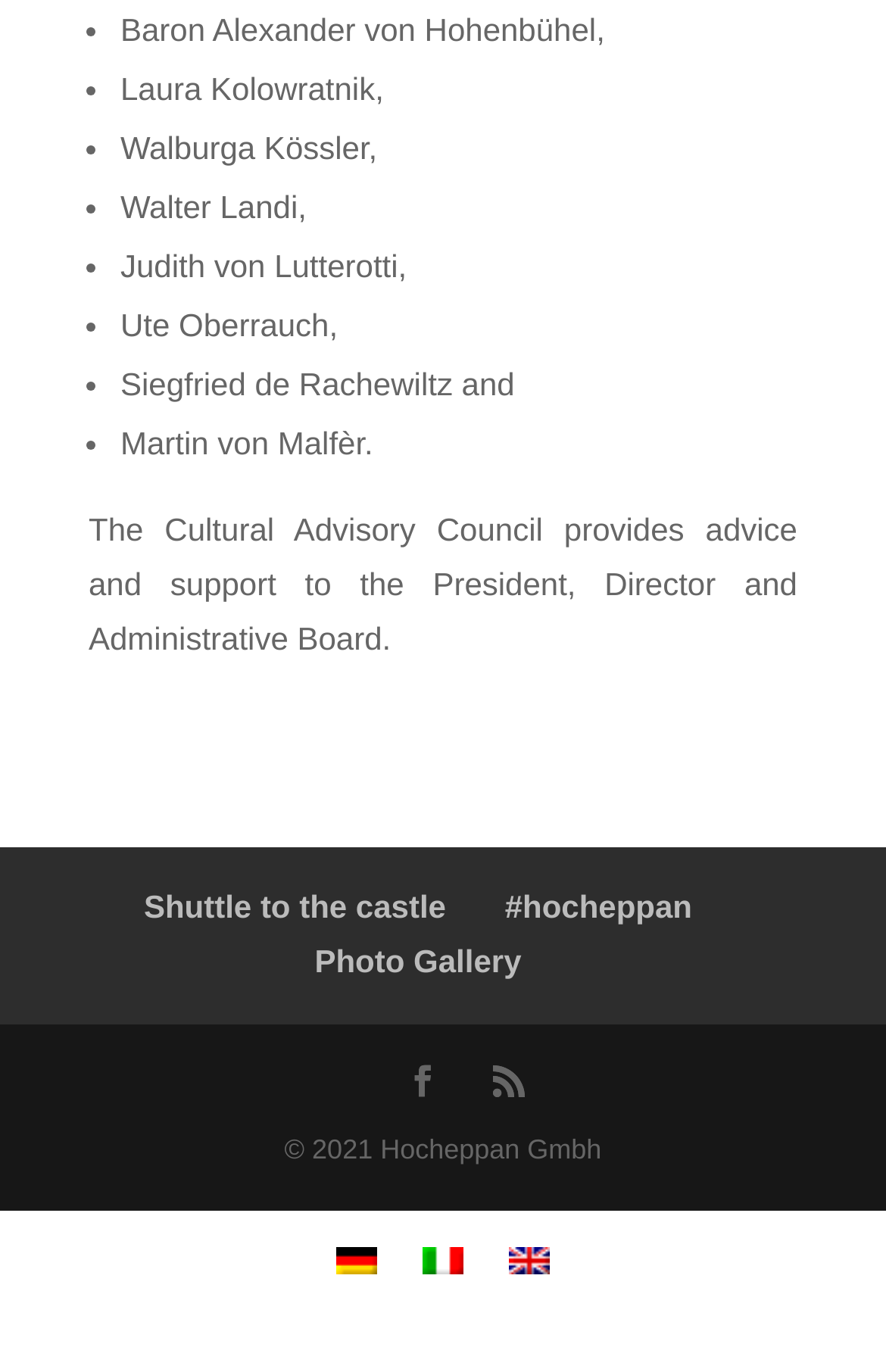Use a single word or phrase to answer the question:
What is the last name mentioned on the page?

Malfèr